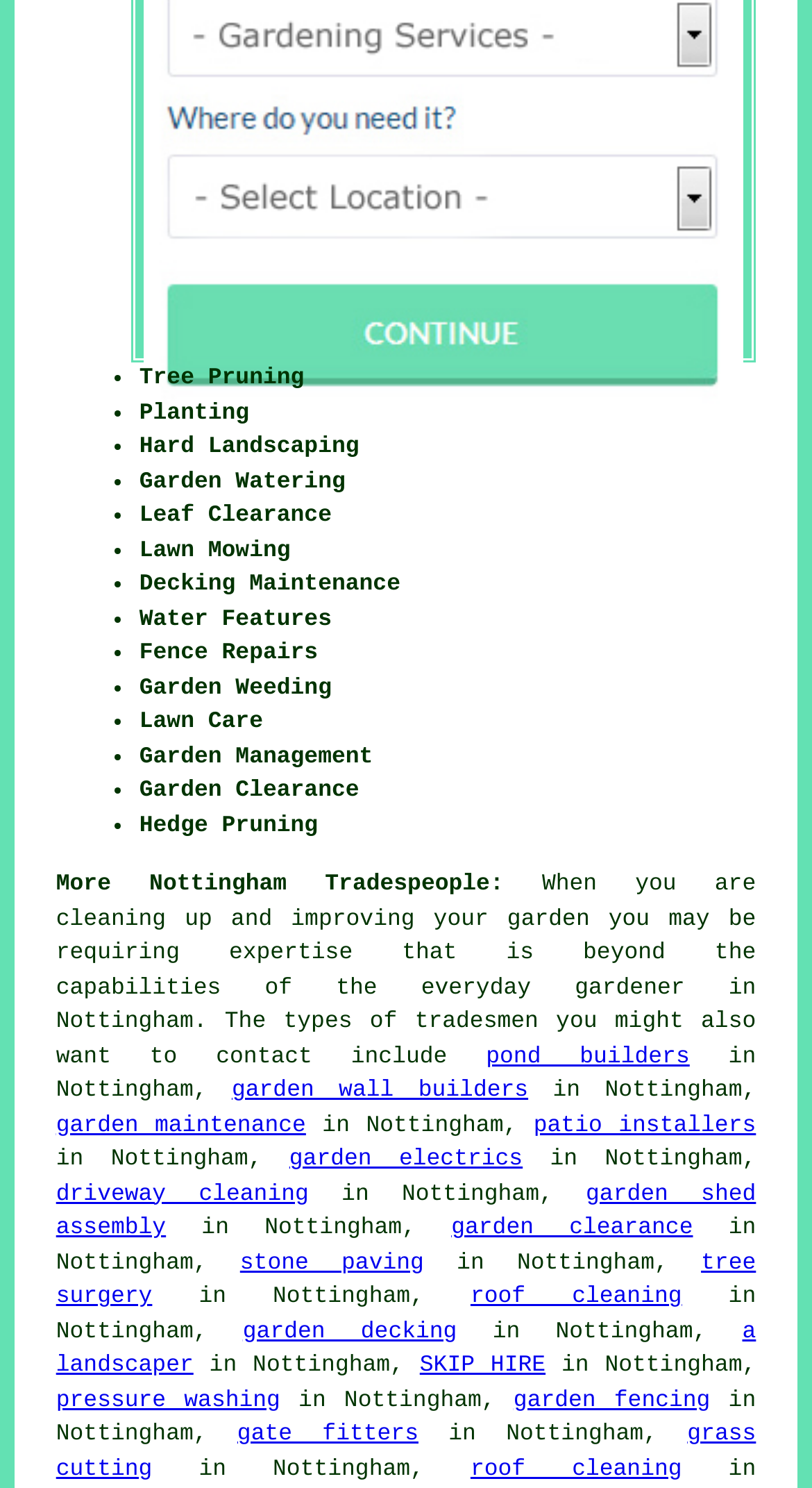Using the details from the image, please elaborate on the following question: How many services are listed under gardening in Nottingham?

By counting the number of services listed under gardening in Nottingham, I found that there are more than 20 services listed, including Tree Pruning, Planting, Hard Landscaping, Garden Watering, Leaf Clearance, Lawn Mowing, Decking Maintenance, Water Features, Fence Repairs, Garden Weeding, Lawn Care, Garden Management, Garden Clearance, Hedge Pruning, and more.